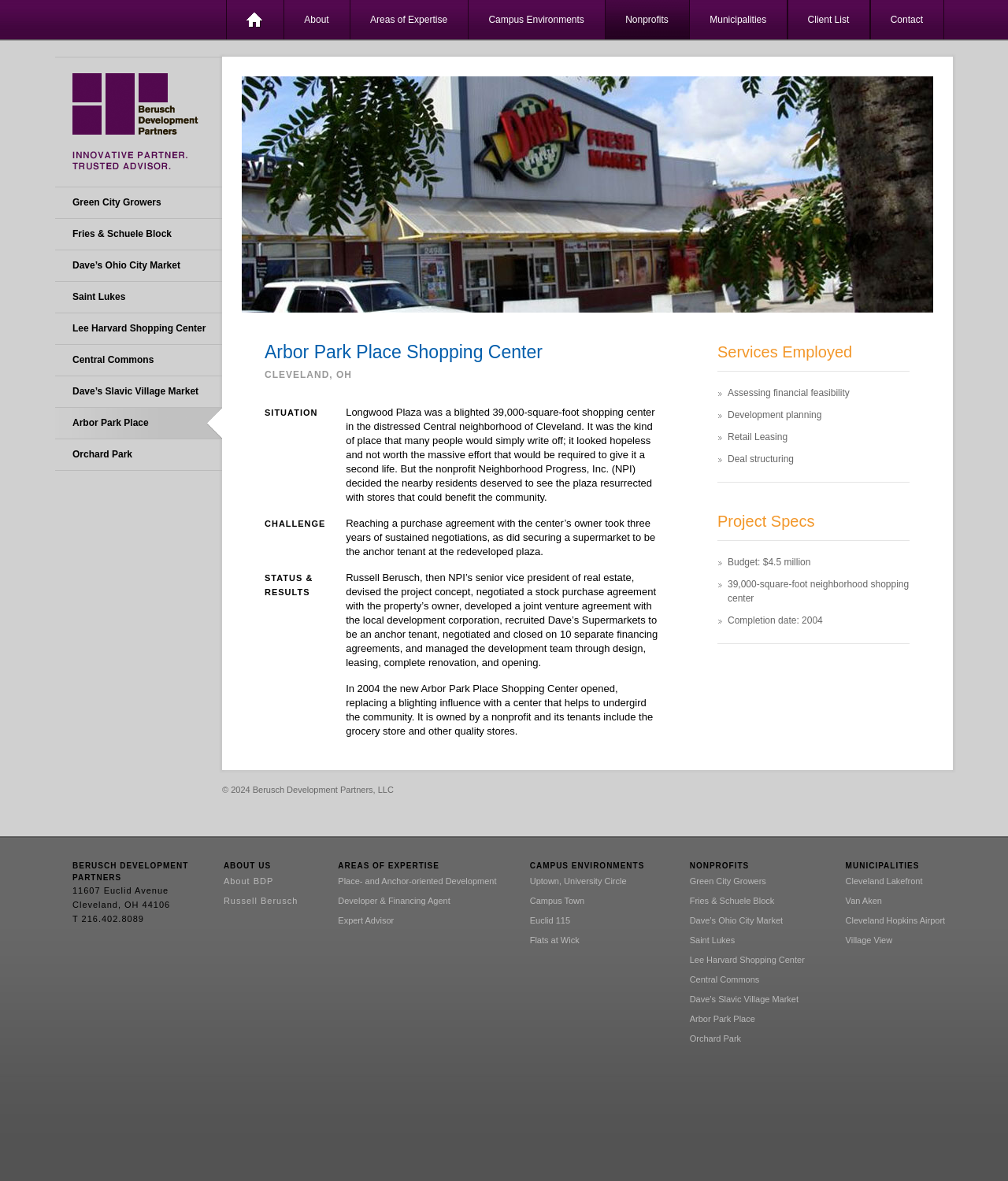What is the completion date of the project?
Answer the question using a single word or phrase, according to the image.

2004